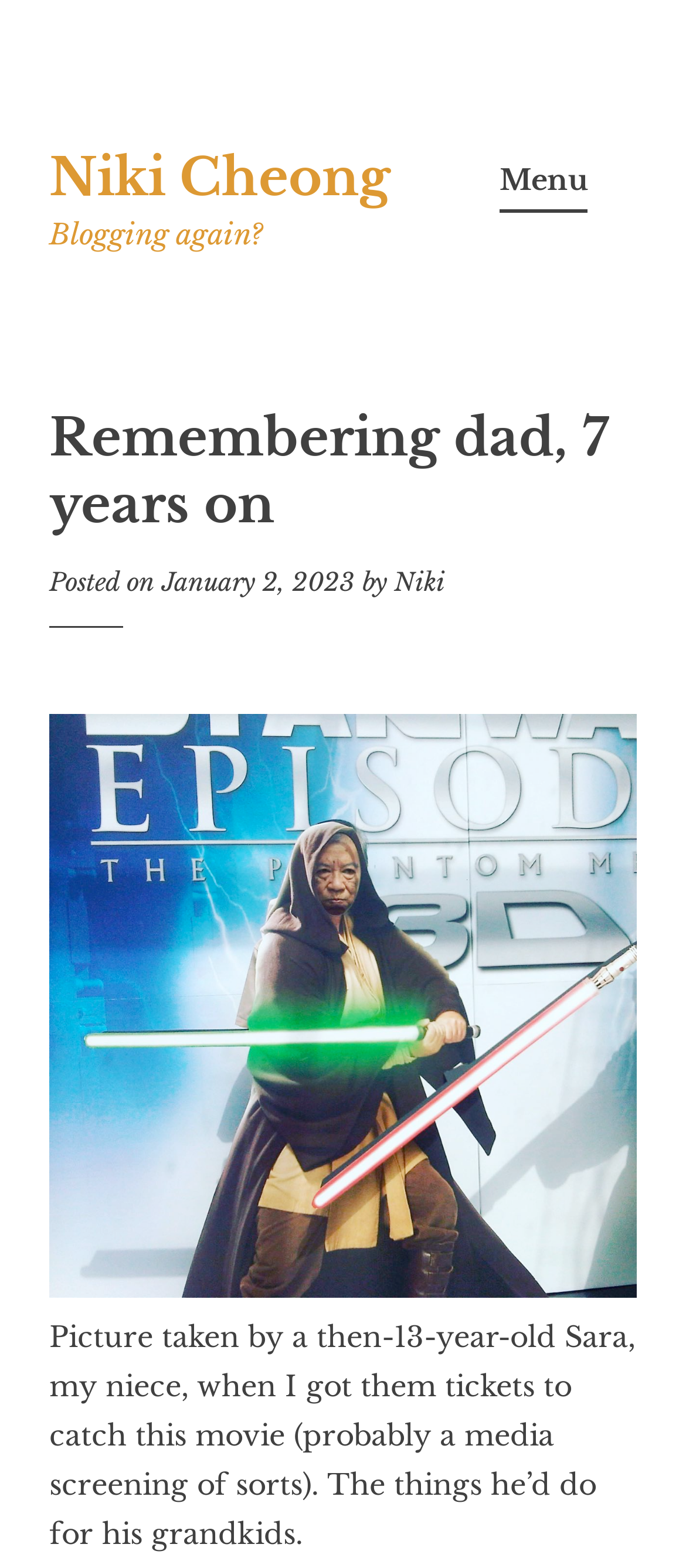What is the content of the picture mentioned in the figcaption?
Identify the answer in the screenshot and reply with a single word or phrase.

A movie ticket